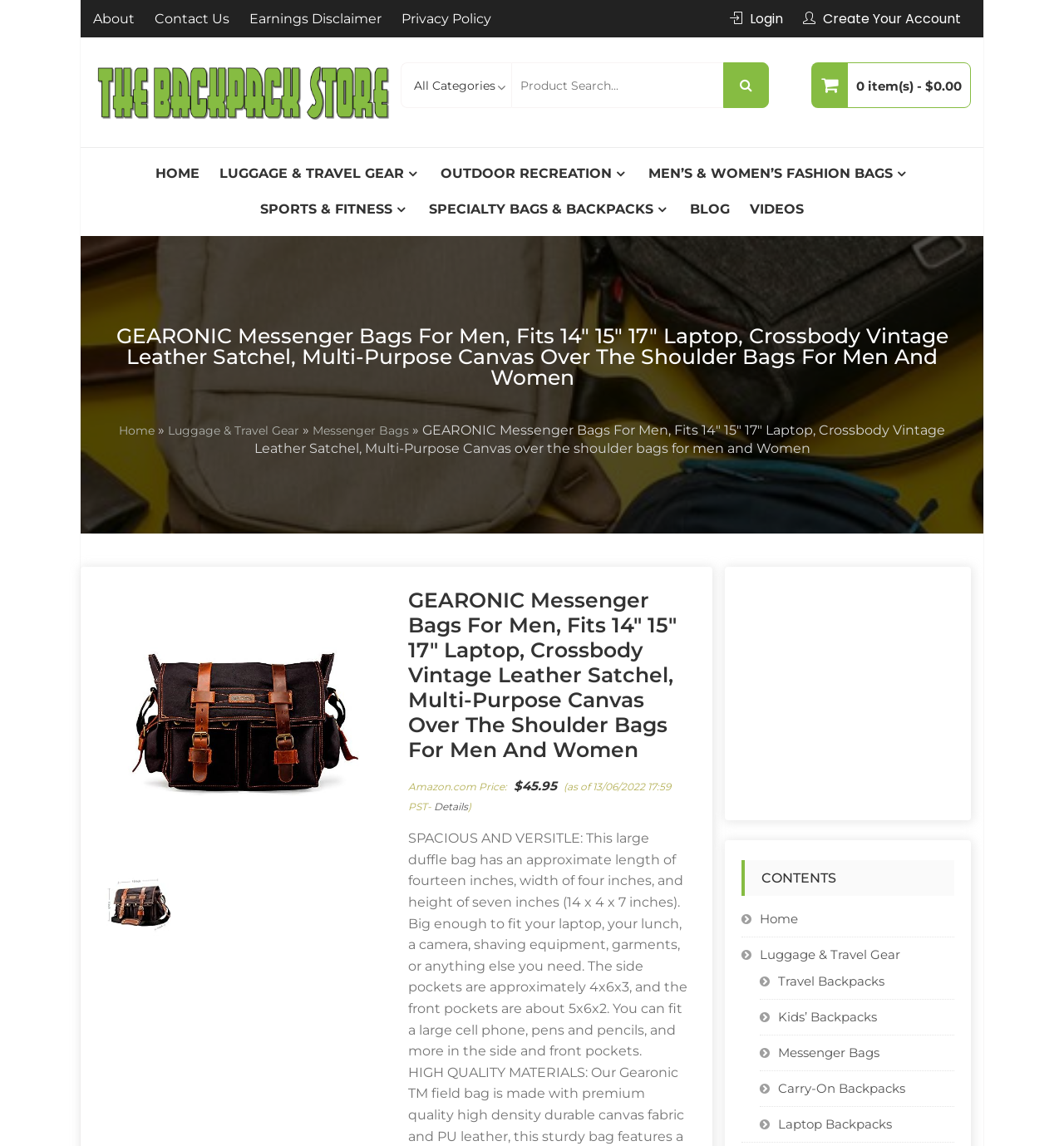Please specify the bounding box coordinates of the element that should be clicked to execute the given instruction: 'View the recently added items'. Ensure the coordinates are four float numbers between 0 and 1, expressed as [left, top, right, bottom].

[0.684, 0.093, 0.82, 0.107]